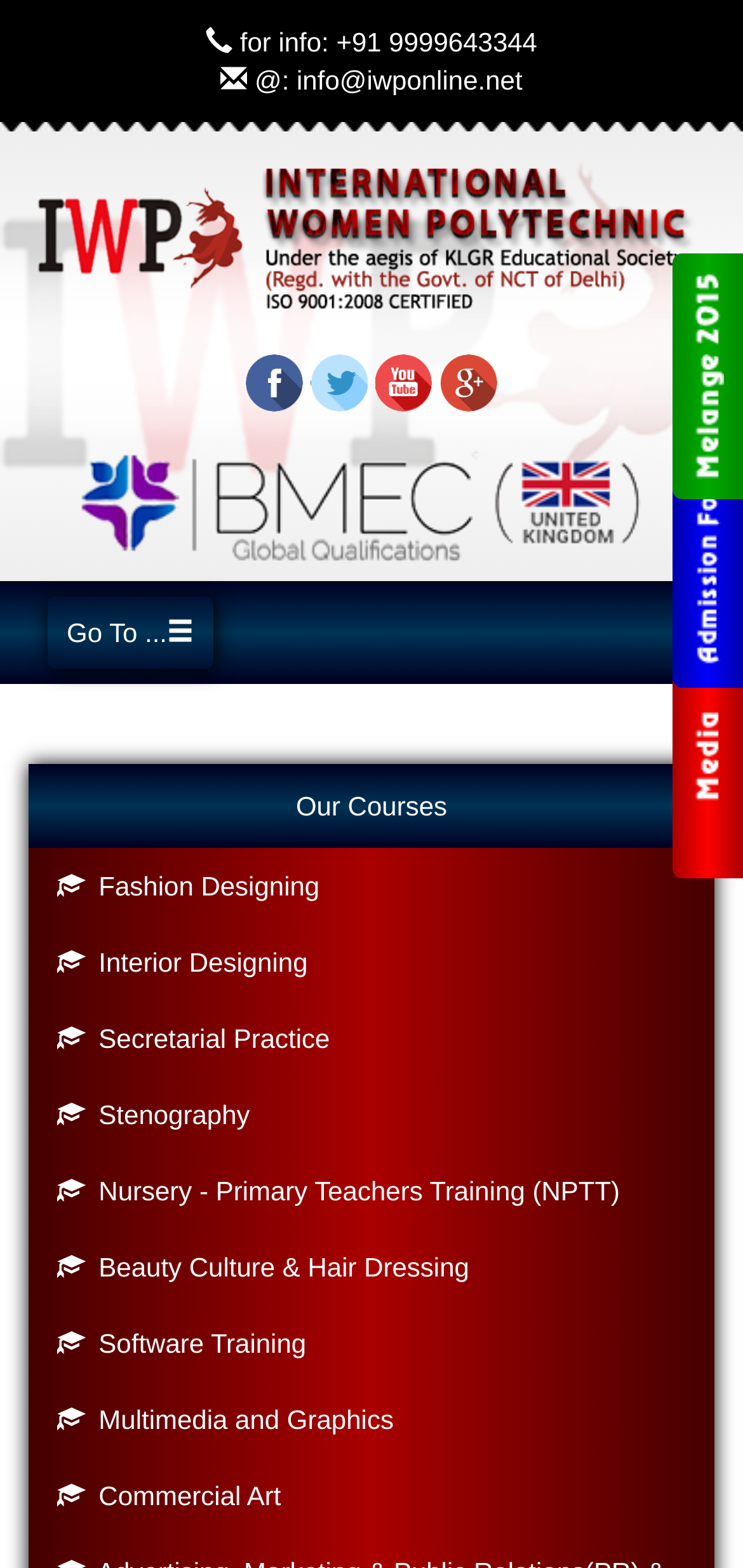Please use the details from the image to answer the following question comprehensively:
How many images are there on the webpage?

The number of images on the webpage can be determined by counting the image elements. There are 6 image elements, including the ones with the caption 'Melange 2015' and the ones within the figure and link elements.